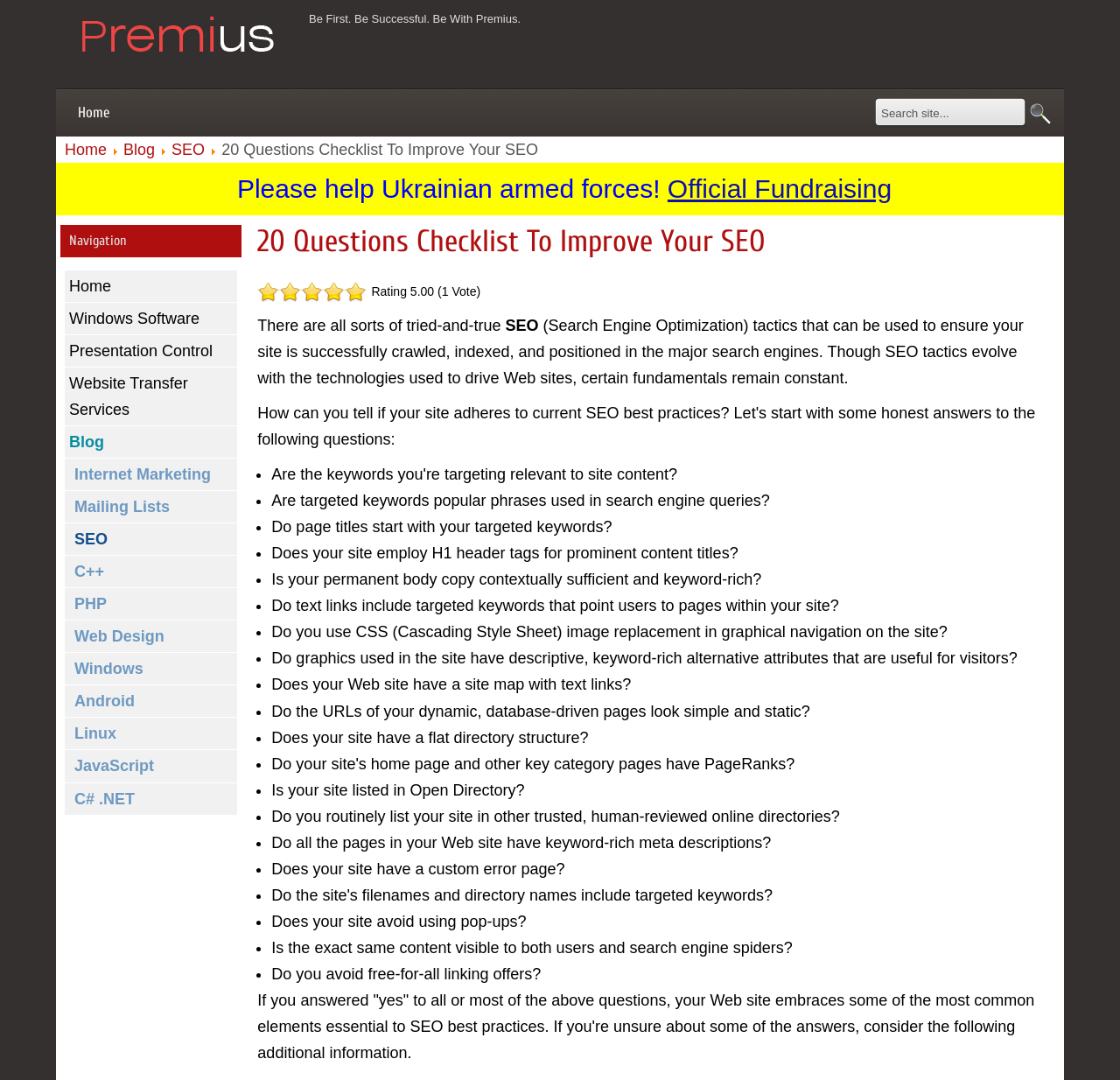What is the rating of the webpage?
Please use the image to deliver a detailed and complete answer.

The rating of the webpage can be found in the top-right corner of the webpage, which is displayed as 'Rating: 5.00'.